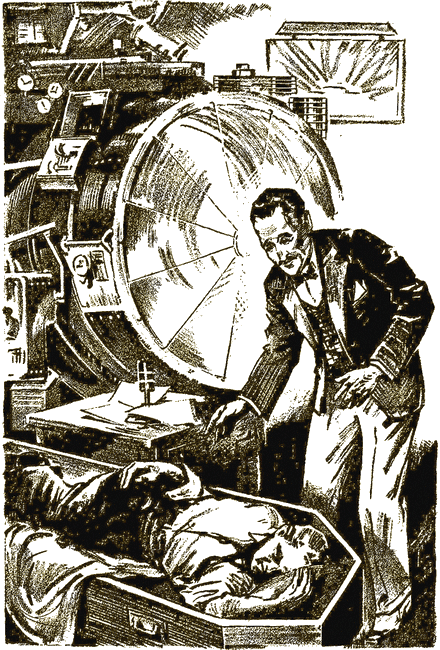Based on the image, provide a detailed response to the question:
What type of laboratory is hinted at in the background?

The caption describes the machine in the background as having mechanisms and dials, which hints at a mad scientist's laboratory, suggesting an environment of experimentation and scientific inquiry.